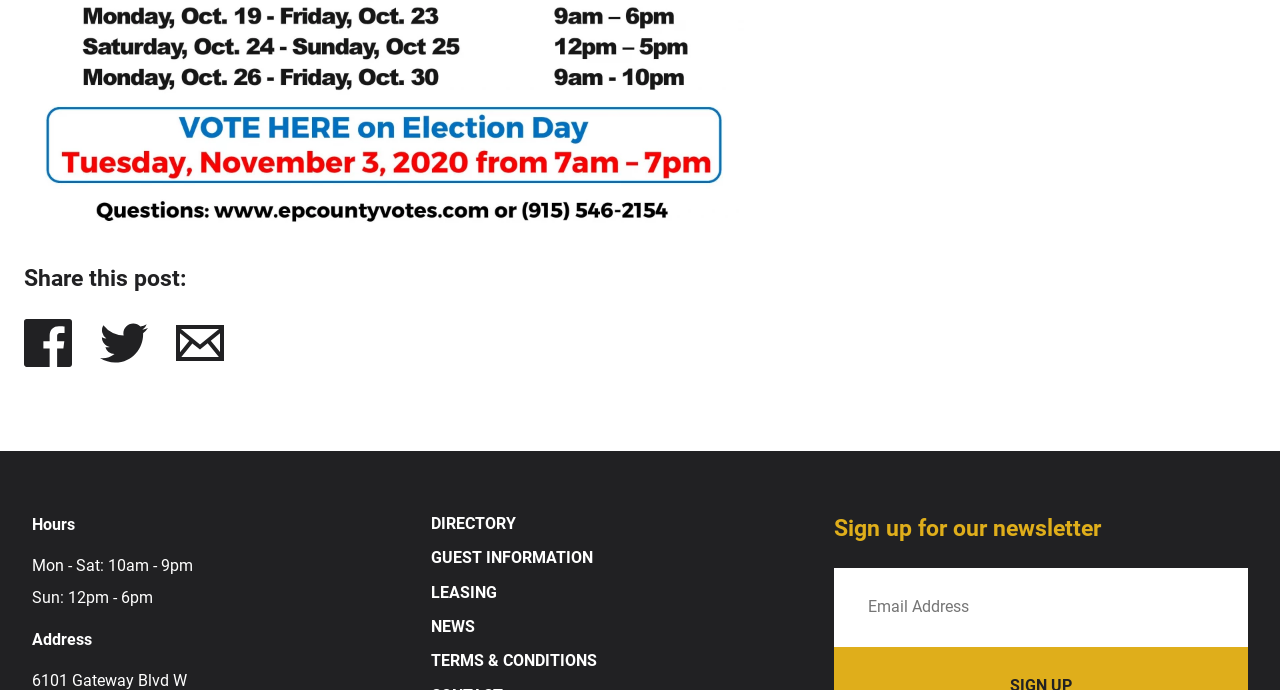Identify the bounding box coordinates of the section to be clicked to complete the task described by the following instruction: "Read the terms and conditions". The coordinates should be four float numbers between 0 and 1, formatted as [left, top, right, bottom].

[0.336, 0.946, 0.466, 0.972]